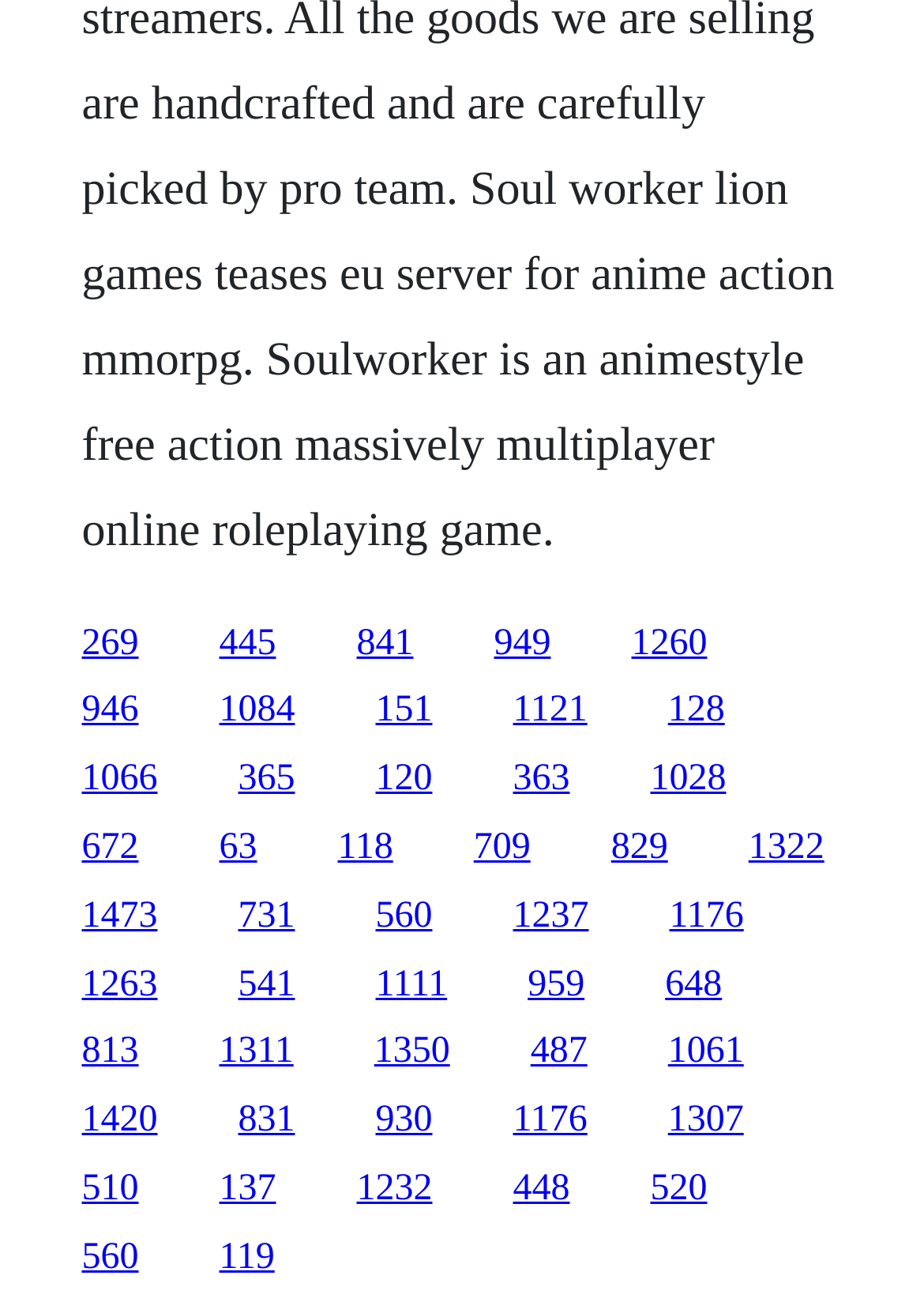Please find the bounding box coordinates of the clickable region needed to complete the following instruction: "visit the third link". The bounding box coordinates must consist of four float numbers between 0 and 1, i.e., [left, top, right, bottom].

[0.386, 0.474, 0.447, 0.505]